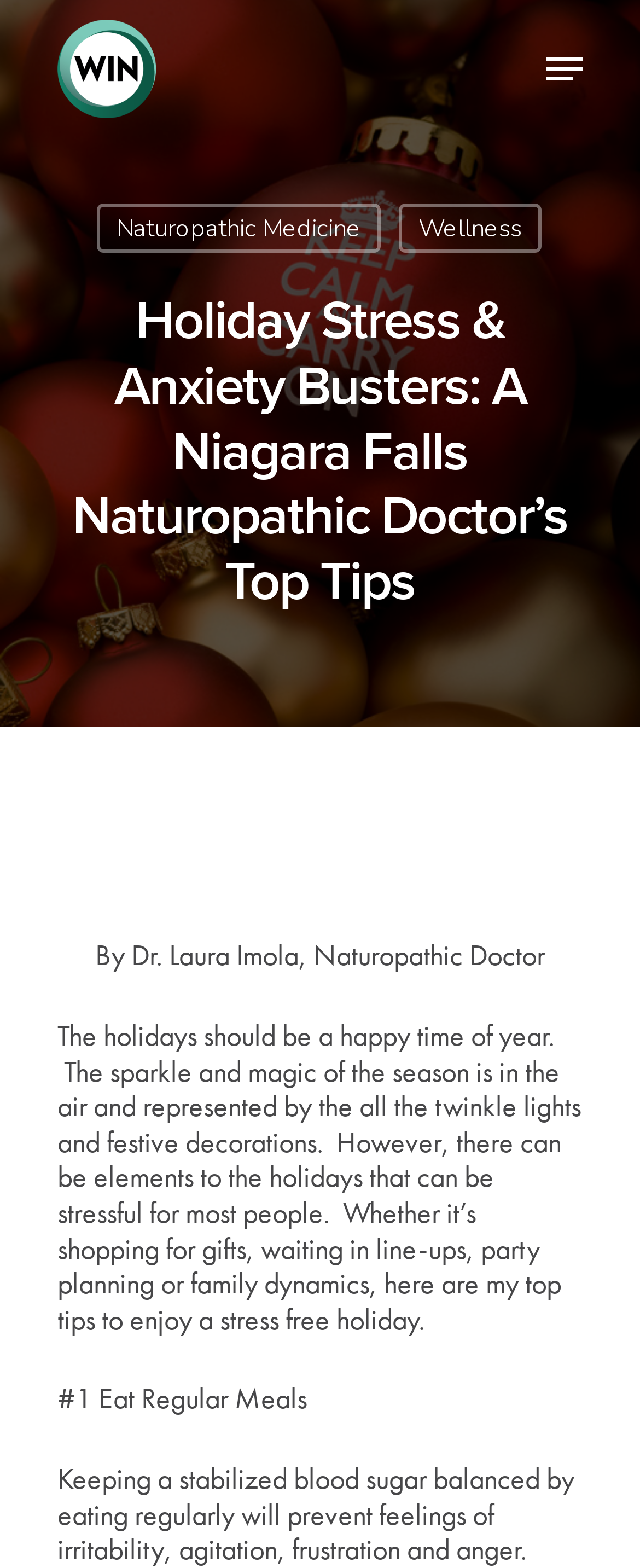What can be done on the webpage?
Please provide a full and detailed response to the question.

The answer can be found in the link element with the text 'Book Now' which is located at the bottom of the webpage, indicating that users can book an appointment or service on the webpage.